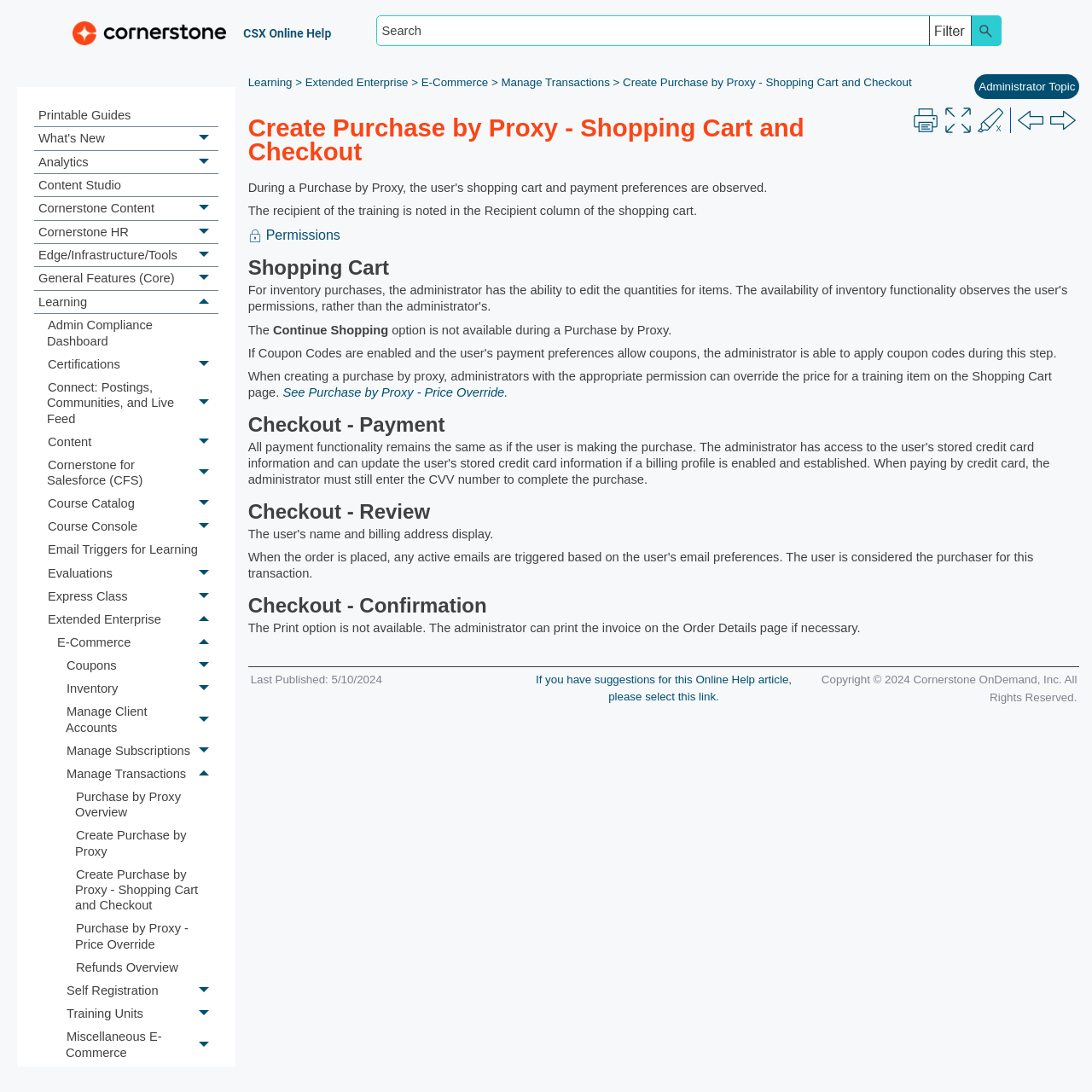What is the last link in the left sidebar?
Please answer the question with a detailed response using the information from the screenshot.

I scrolled through the left sidebar and found that the last link is Miscellaneous E-Commerce, which is a subcategory under E-Commerce.